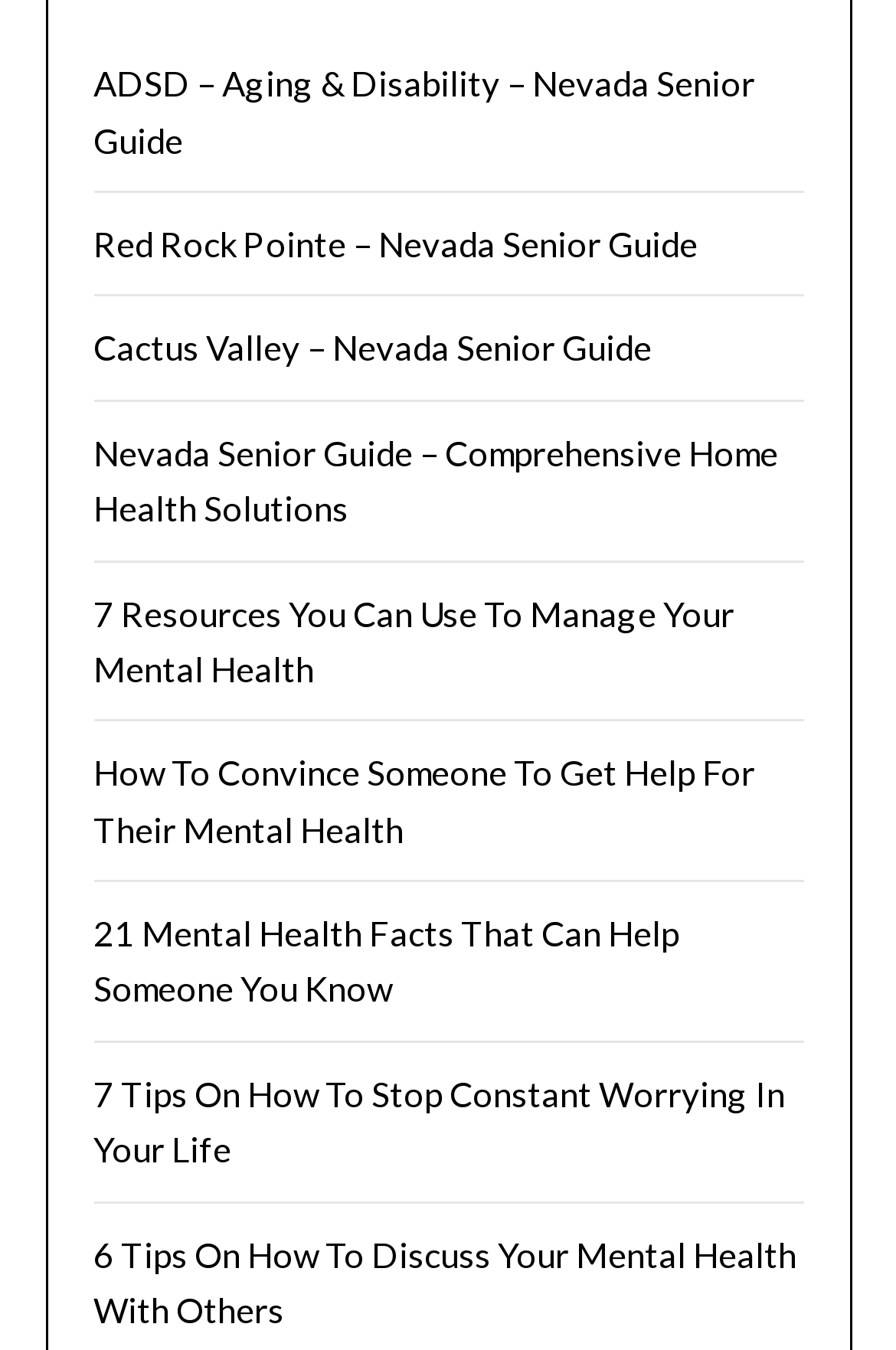Please give the bounding box coordinates of the area that should be clicked to fulfill the following instruction: "Visit ADSD – Aging & Disability – Nevada Senior Guide". The coordinates should be in the format of four float numbers from 0 to 1, i.e., [left, top, right, bottom].

[0.104, 0.046, 0.842, 0.119]